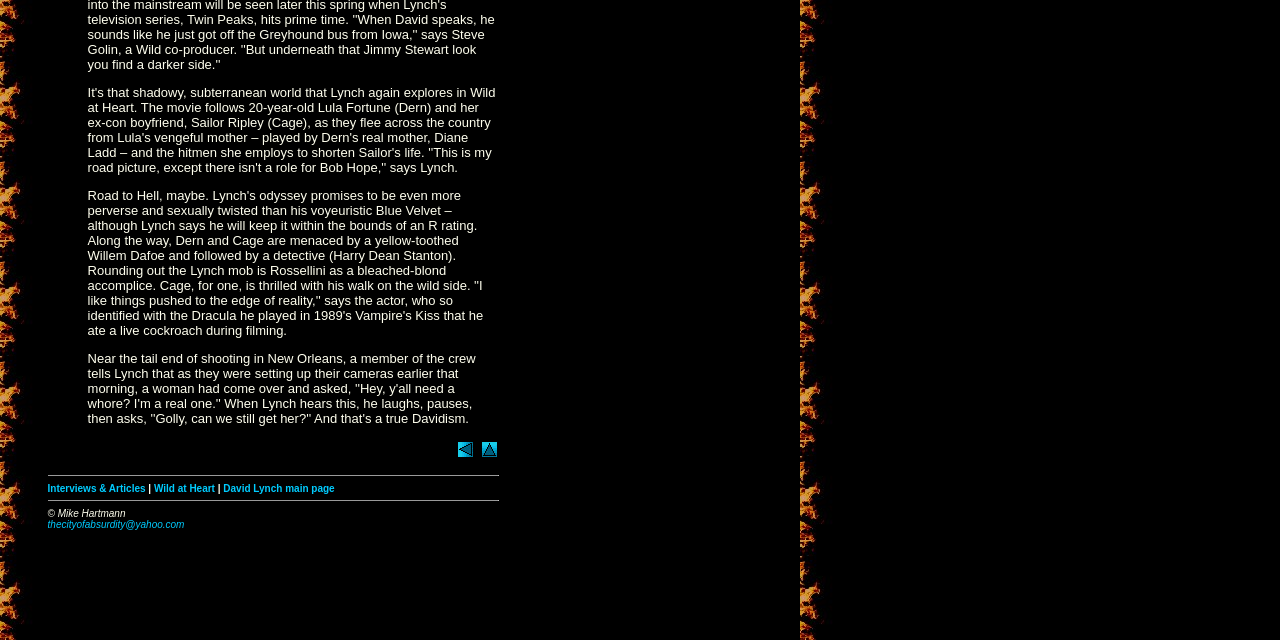Based on the element description: "David Lynch main page", identify the UI element and provide its bounding box coordinates. Use four float numbers between 0 and 1, [left, top, right, bottom].

[0.174, 0.754, 0.261, 0.771]